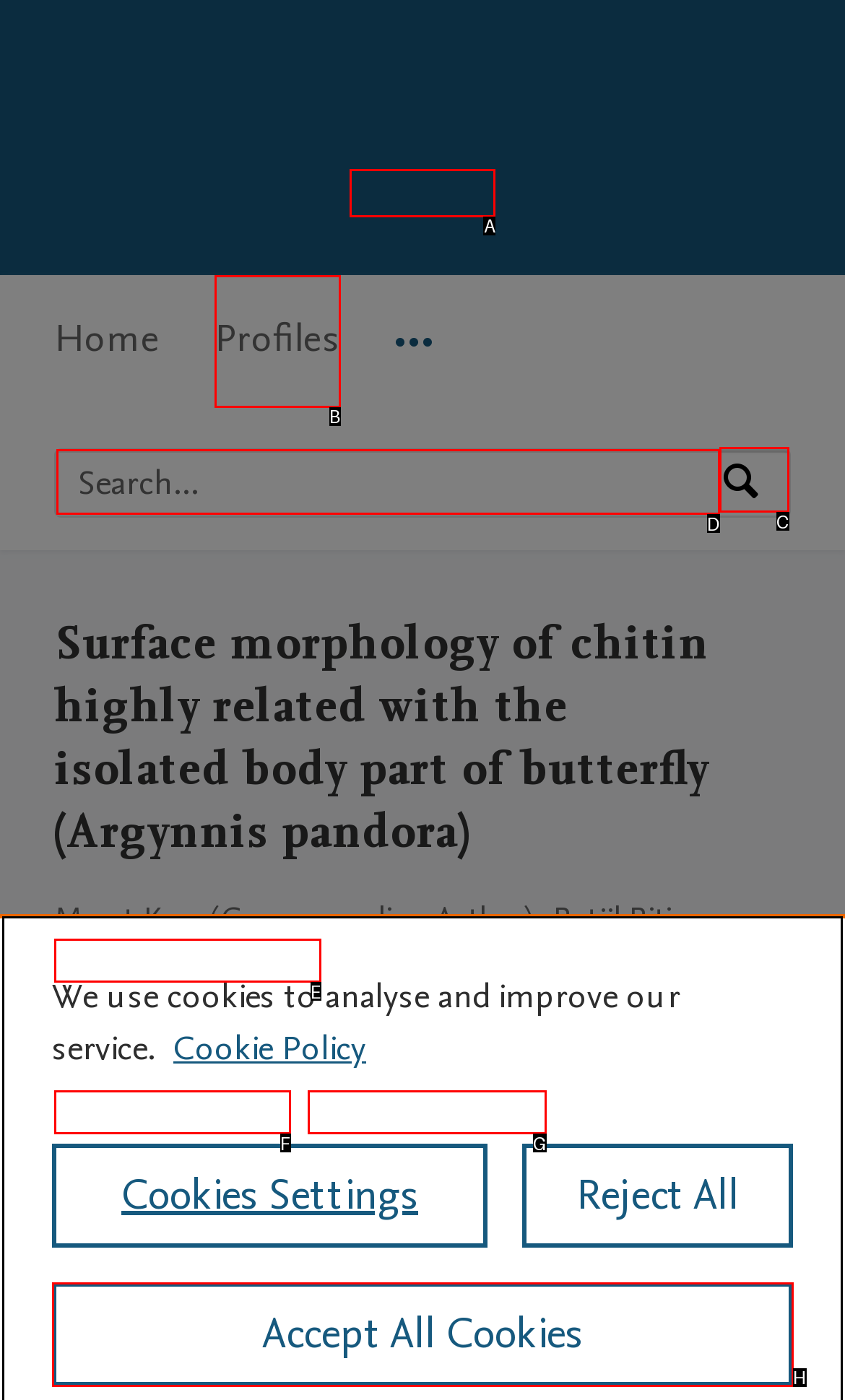With the provided description: VTT's Research Information Portal Home, select the most suitable HTML element. Respond with the letter of the selected option.

A